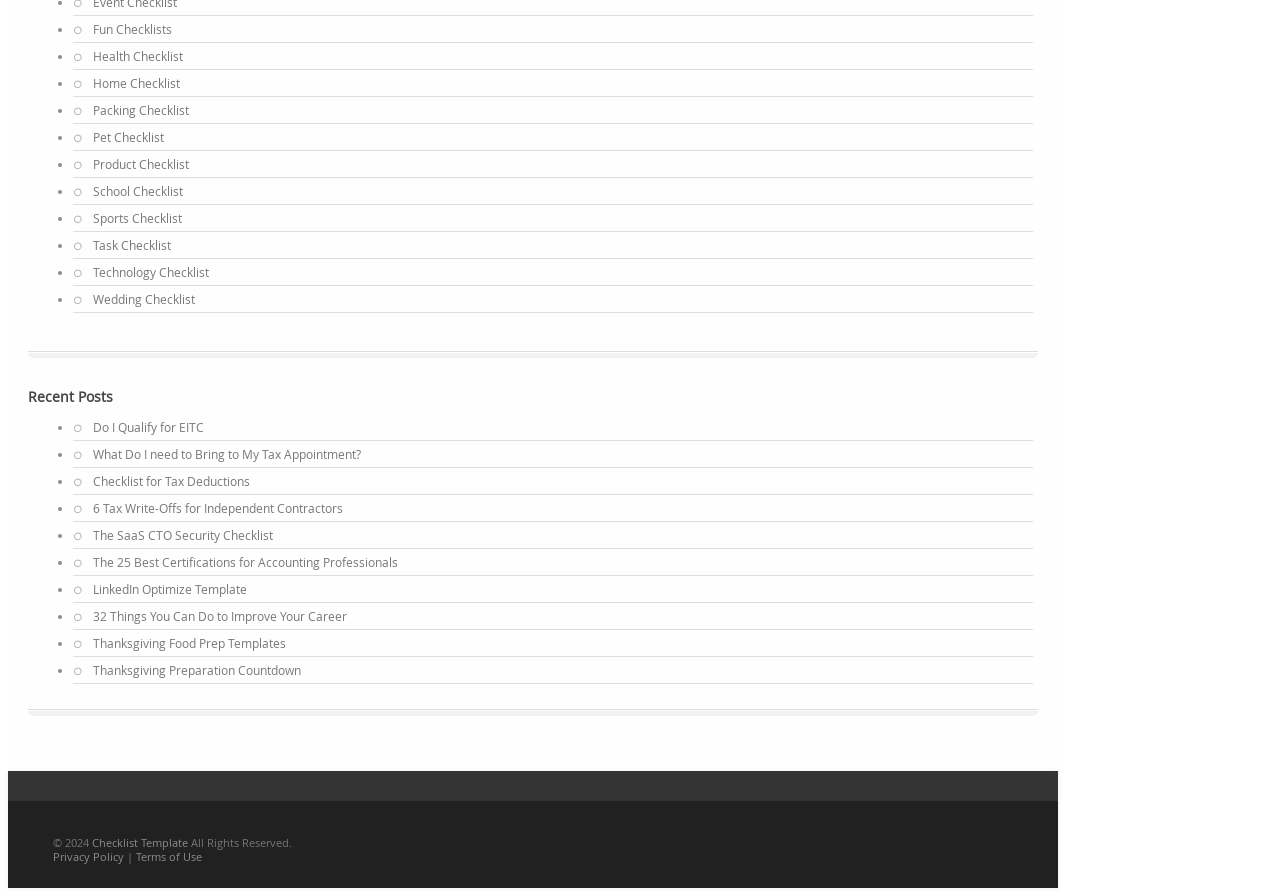Find the bounding box coordinates of the element you need to click on to perform this action: 'View Health Checklist'. The coordinates should be represented by four float values between 0 and 1, in the format [left, top, right, bottom].

[0.073, 0.054, 0.143, 0.071]